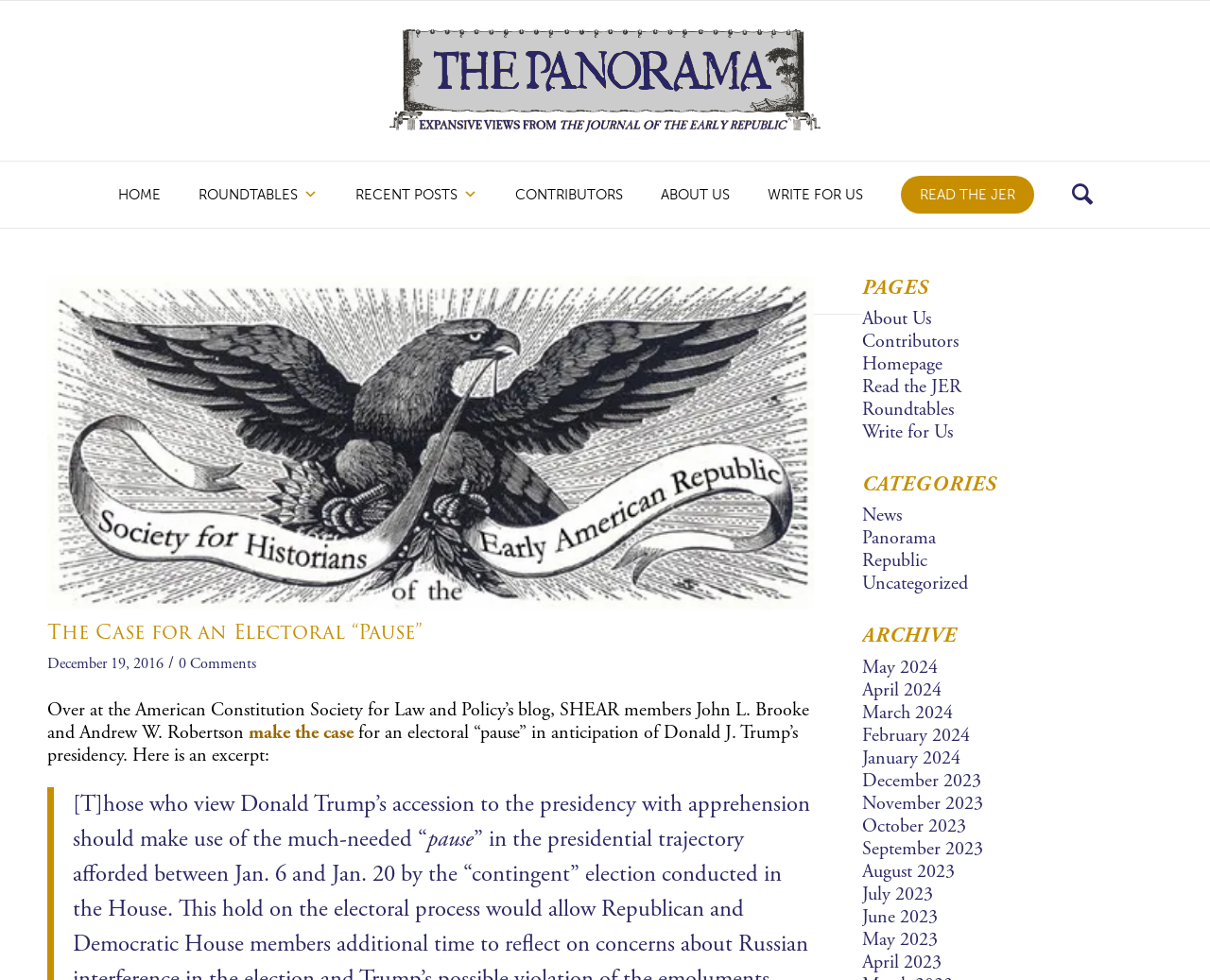Who are the authors of the blog post?
Using the visual information, respond with a single word or phrase.

John L. Brooke and Andrew W. Robertson